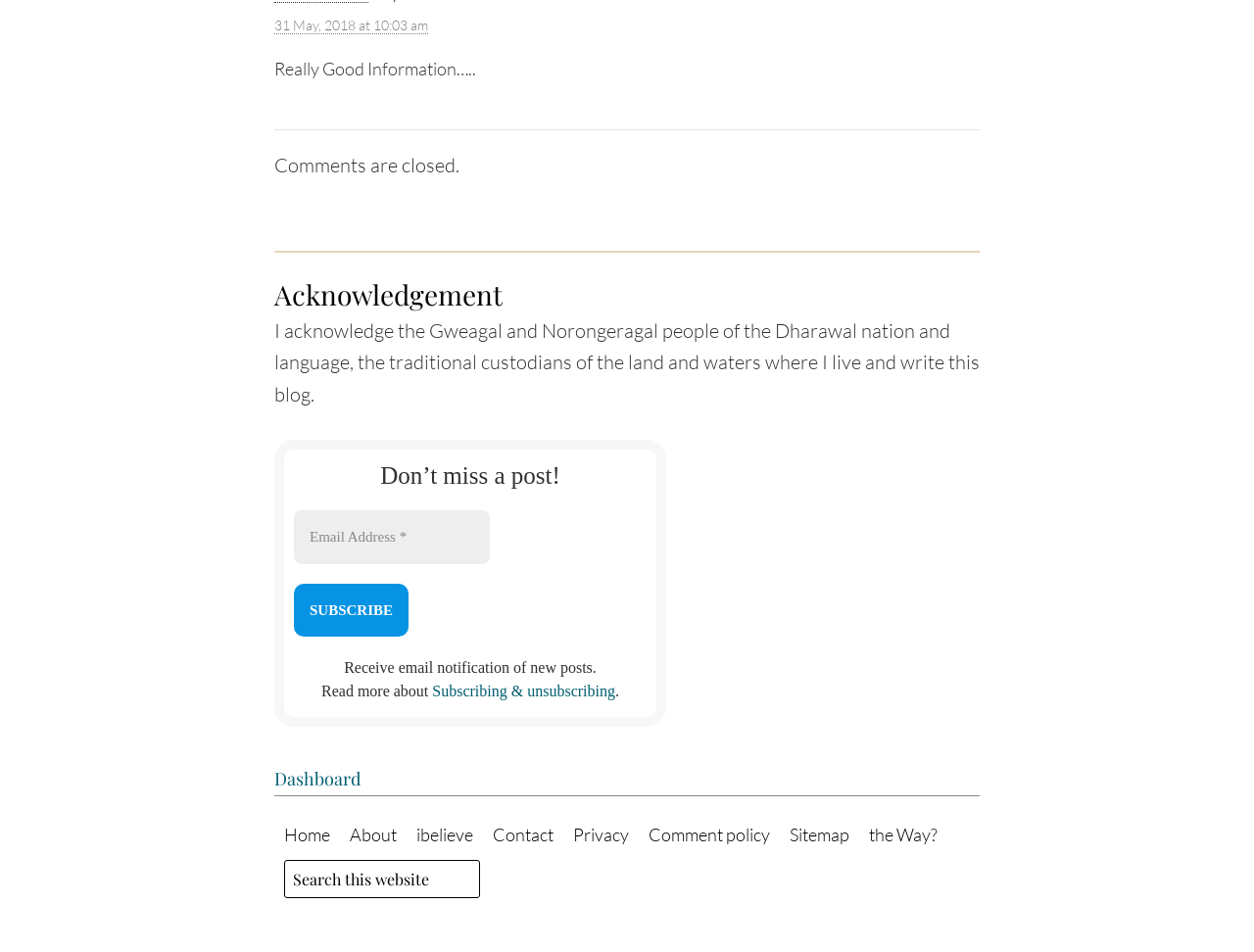What is the acknowledgement about?
Provide an in-depth and detailed answer to the question.

I found the acknowledgement by looking at the section with the heading 'Acknowledgement'. It acknowledges the Gweagal and Norongeragal people of the Dharawal nation and language, who are the traditional custodians of the land and waters where the author lives and writes.